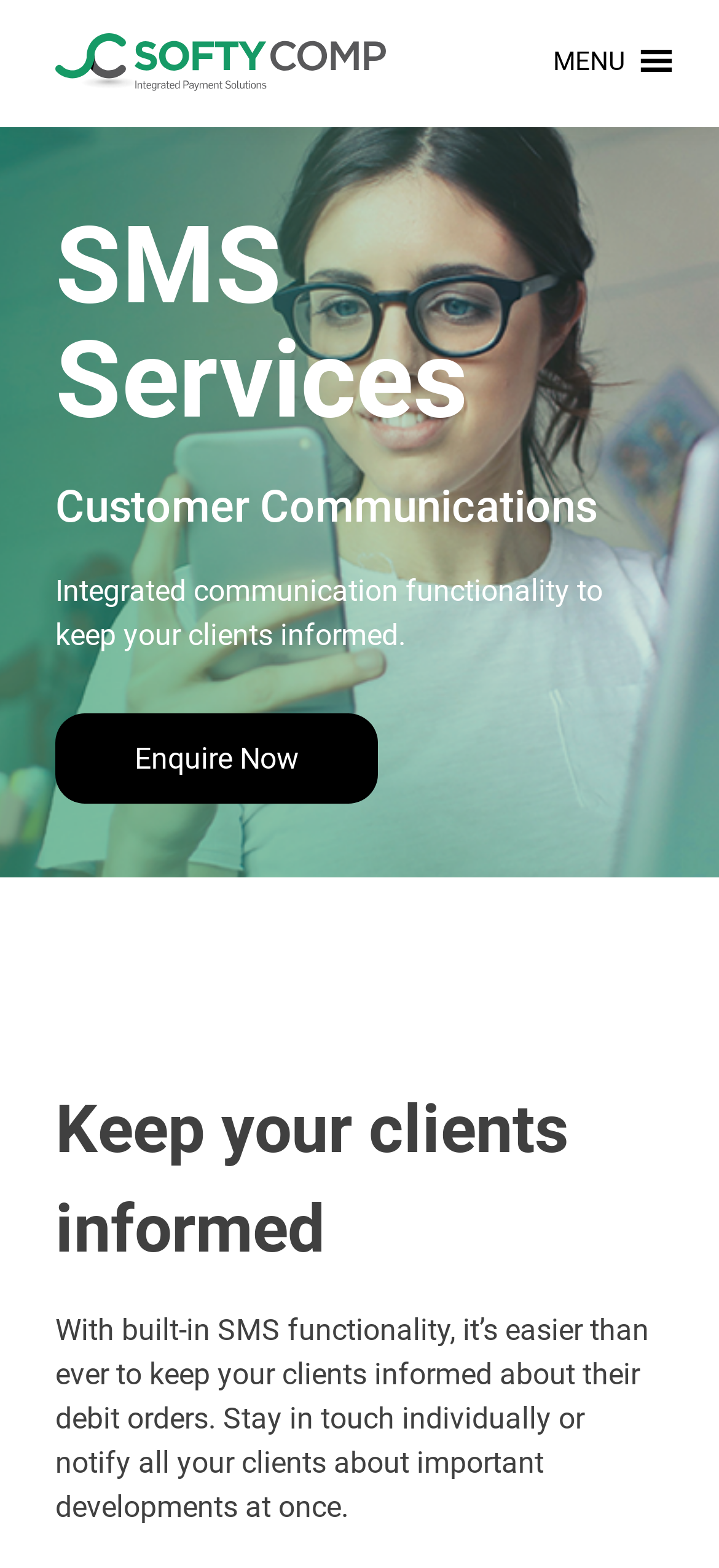What can be done with the 'Enquire Now' link?
Use the information from the screenshot to give a comprehensive response to the question.

The 'Enquire Now' link is likely a call-to-action that allows users to enquire about the SMS services, possibly to learn more about how to implement them or to request more information.